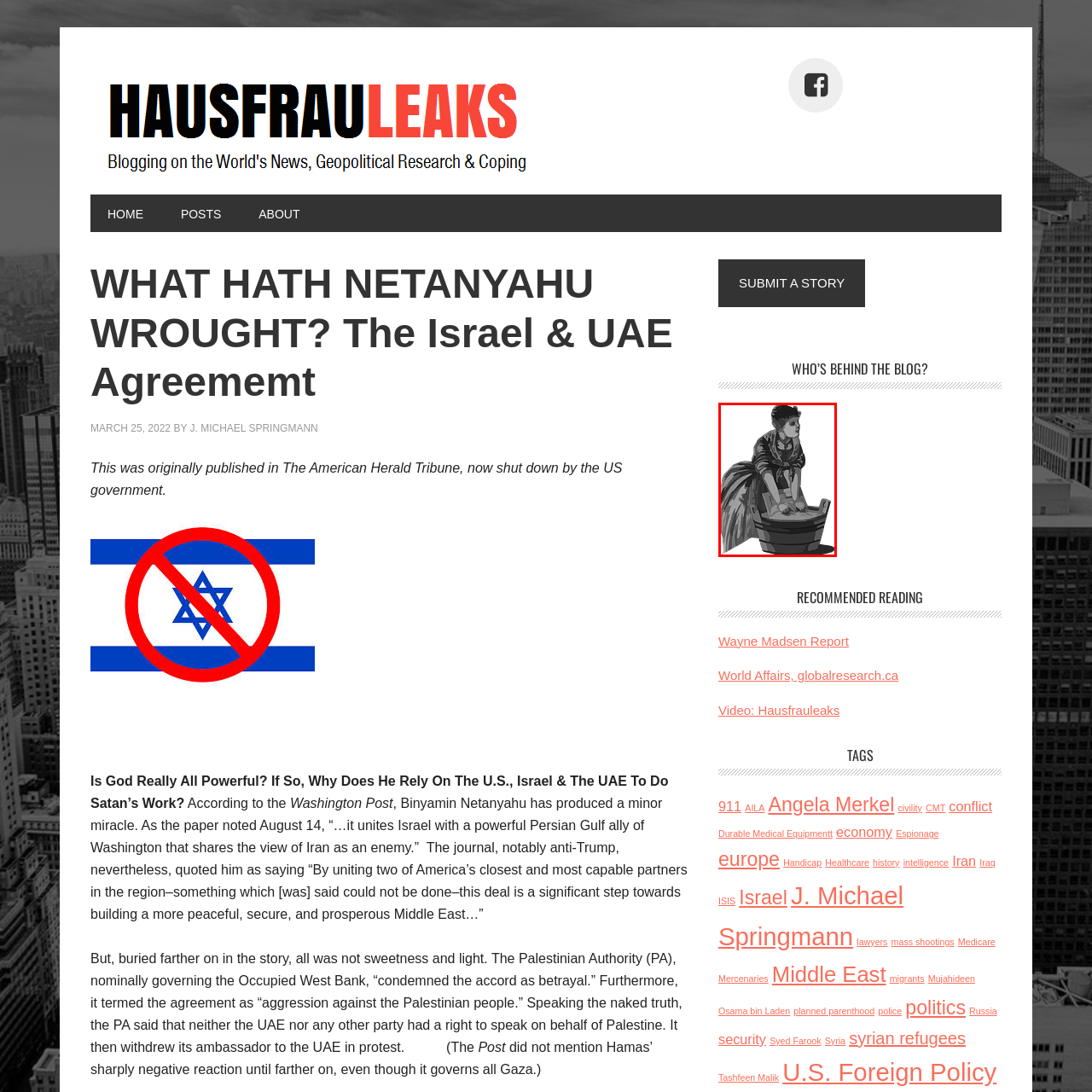Please scrutinize the image encapsulated by the red bounding box and provide an elaborate answer to the next question based on the details in the image: What is the social class implied by the woman's clothing?

The woman's clothing, consisting of a long skirt and a shawl draped around her shoulders, suggests a working-class background. This is implied by the simplicity and practicality of her attire, which is consistent with the dress of working-class individuals during the depicted era.